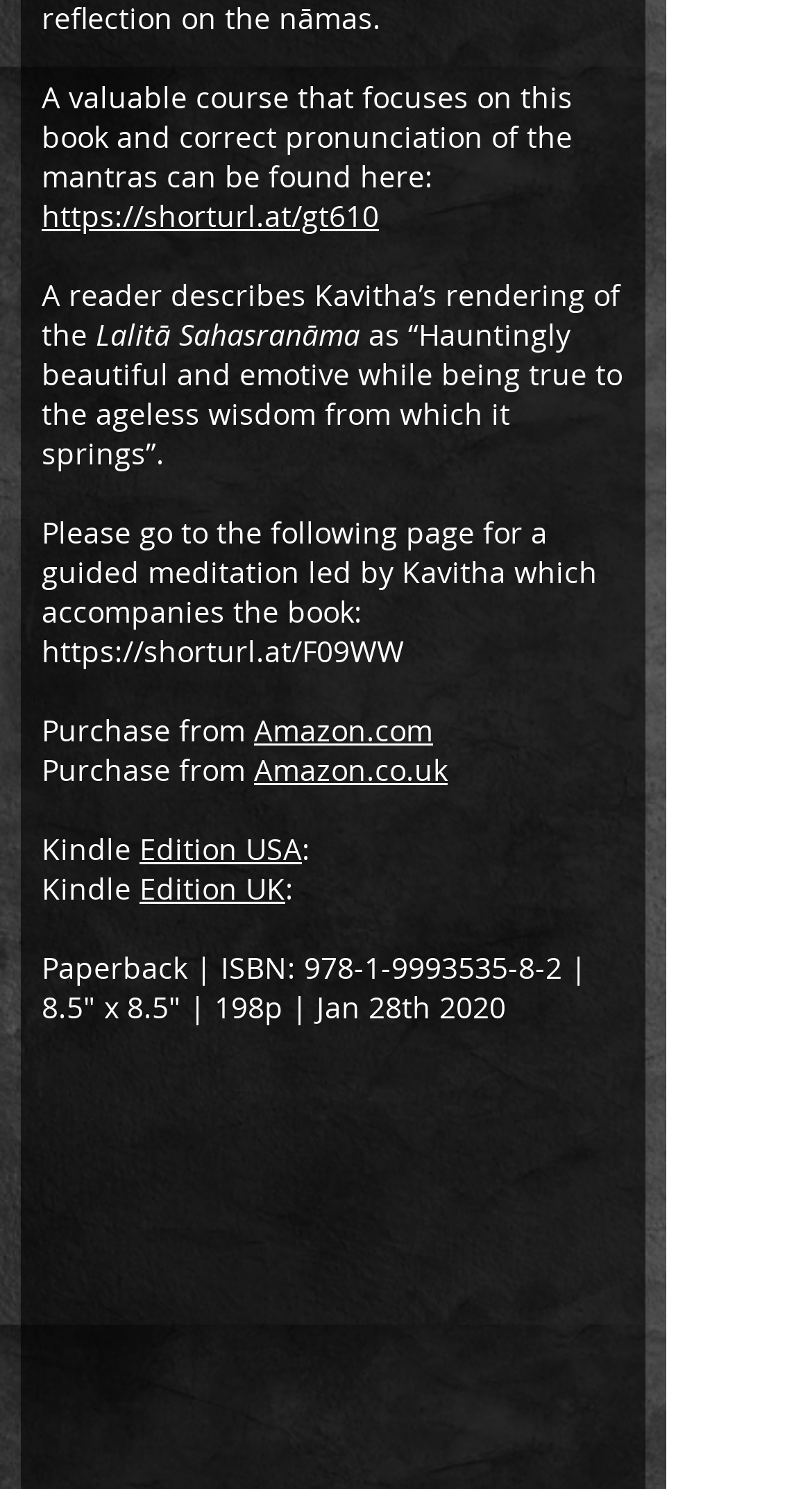Provide the bounding box coordinates of the UI element that matches the description: "https://shorturl.at/F09WW".

[0.051, 0.423, 0.497, 0.45]